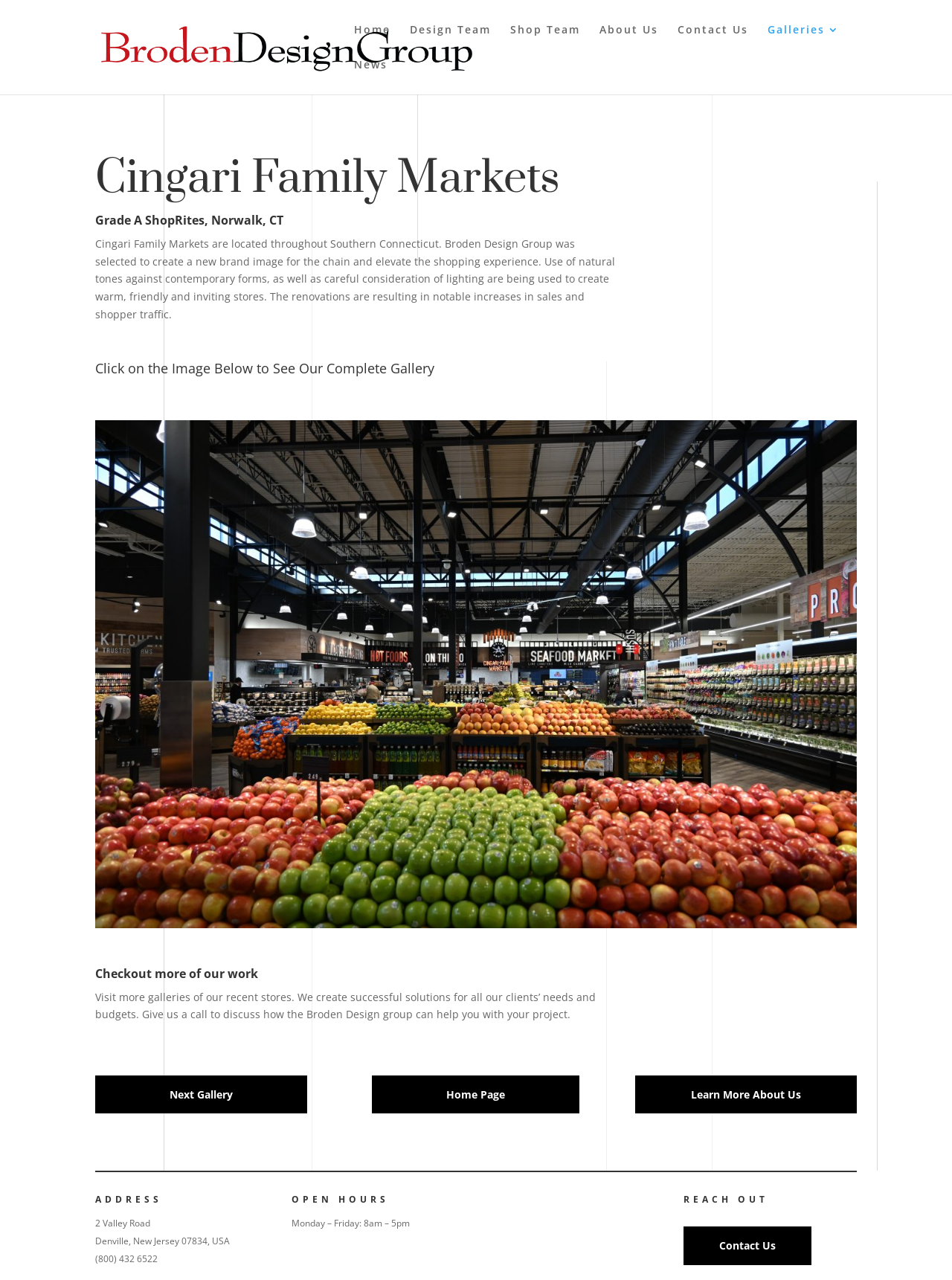What are the open hours of Broden Design Group?
Please respond to the question with a detailed and well-explained answer.

The open hours of Broden Design Group can be found at the bottom of the webpage, under the 'OPEN HOURS' heading, which lists the hours as Monday – Friday: 8am – 5pm.